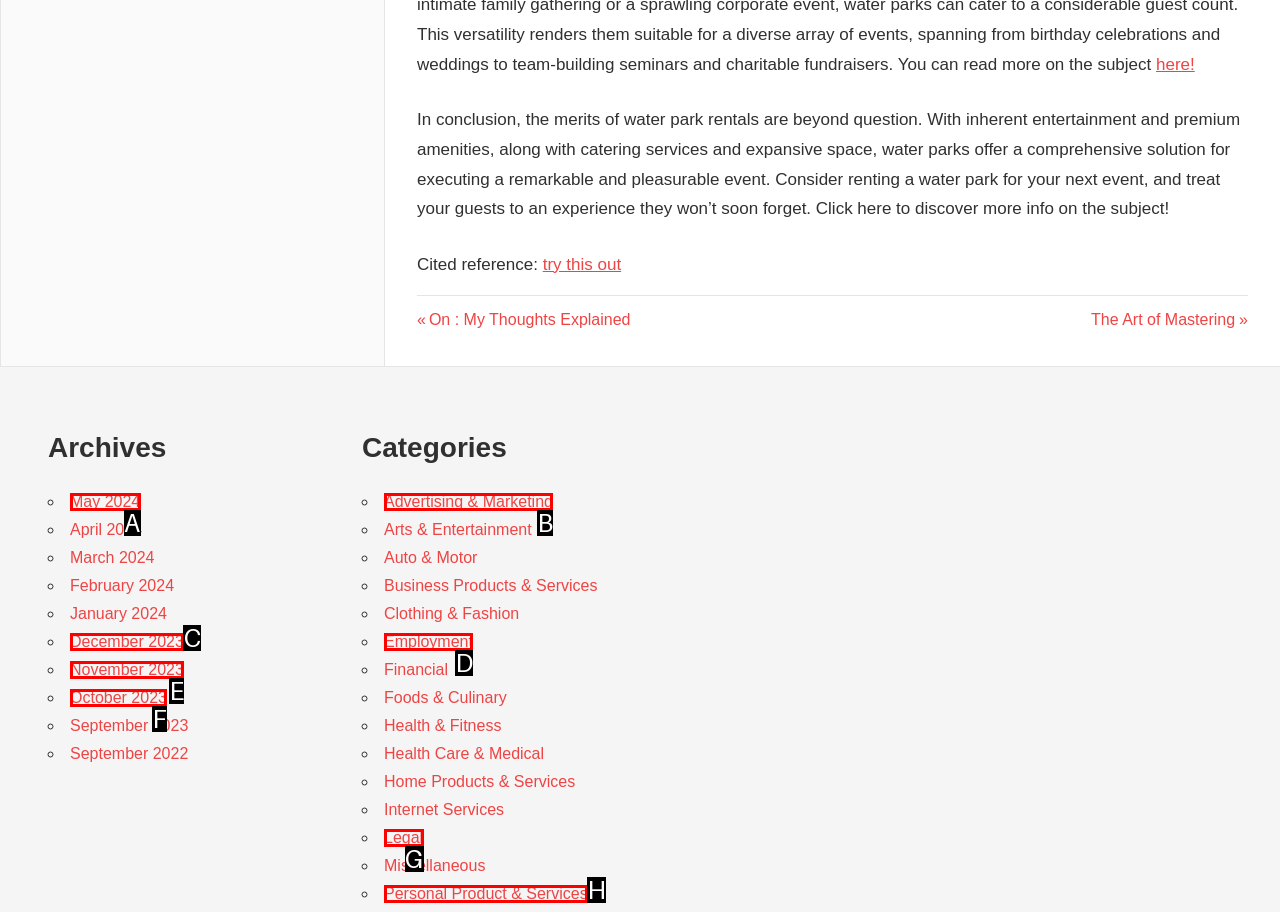Using the element description: Personal Product & Services, select the HTML element that matches best. Answer with the letter of your choice.

H